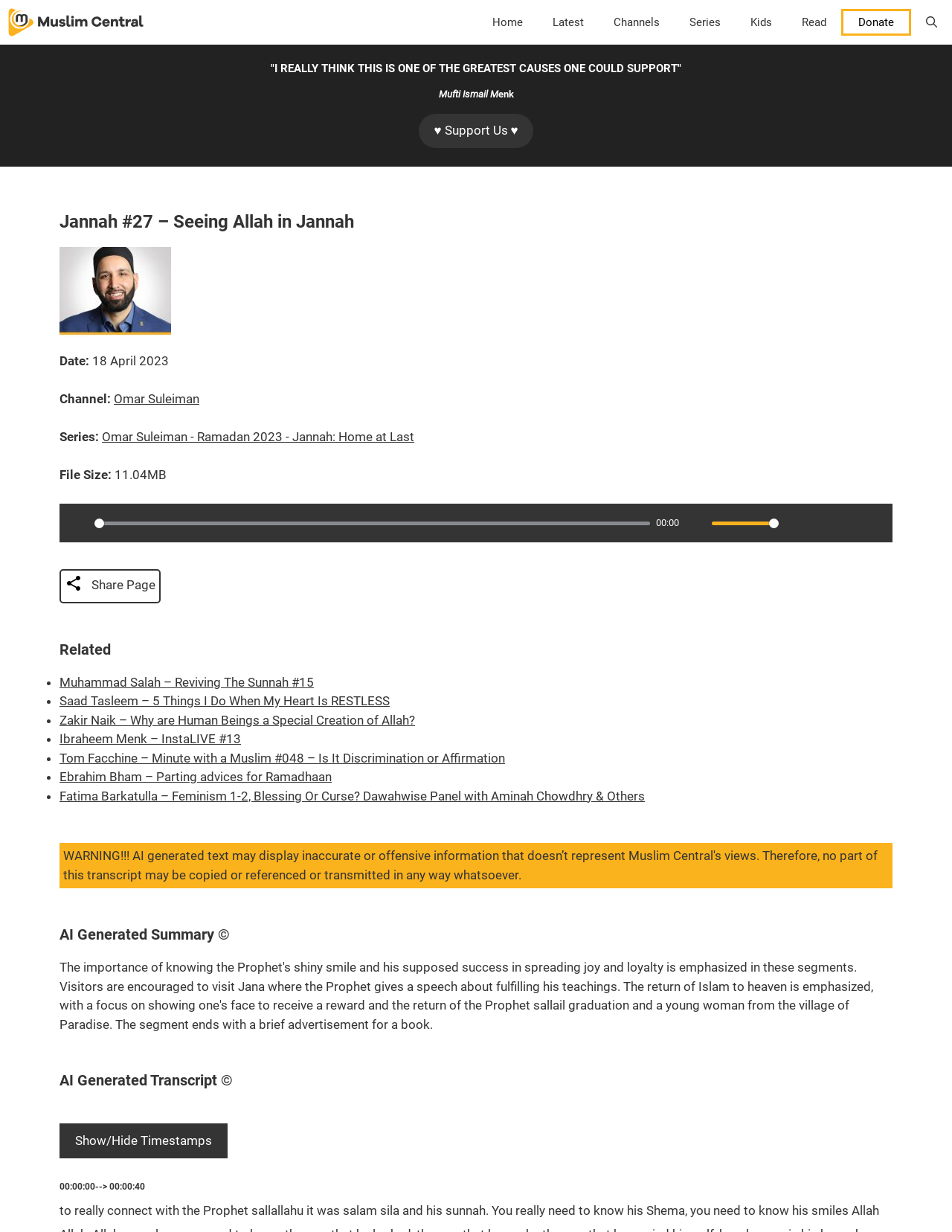Bounding box coordinates should be provided in the format (top-left x, top-left y, bottom-right x, bottom-right y) with all values between 0 and 1. Identify the bounding box for this UI element: alt="Gumsaba"

None